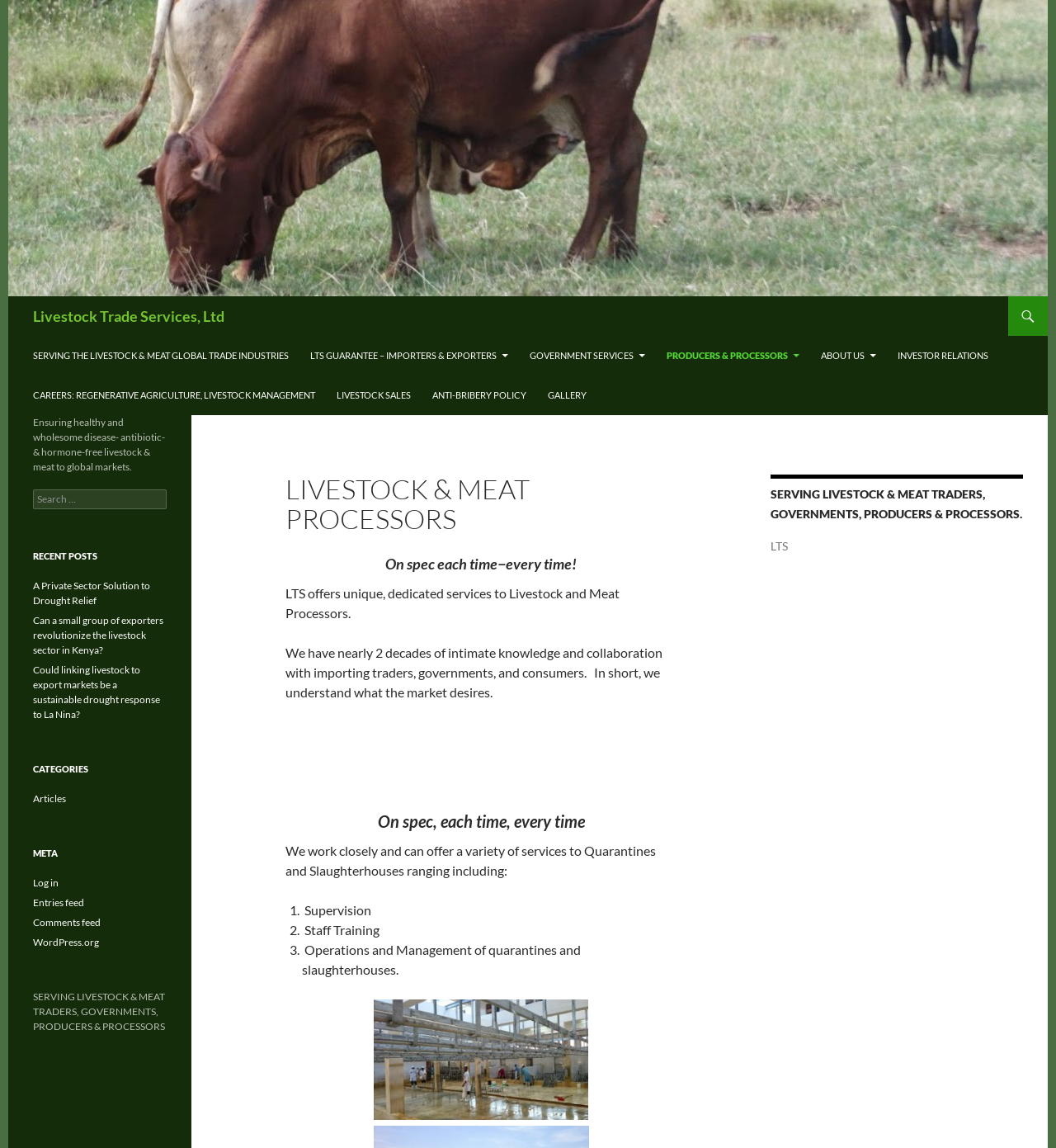Use a single word or phrase to answer the question: What is the purpose of LTS?

Ensuring healthy livestock and meat